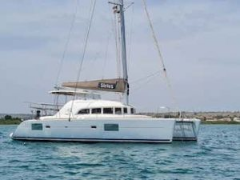In which country is the catamaran available for sale?
Answer the question based on the image using a single word or a brief phrase.

Montenegro